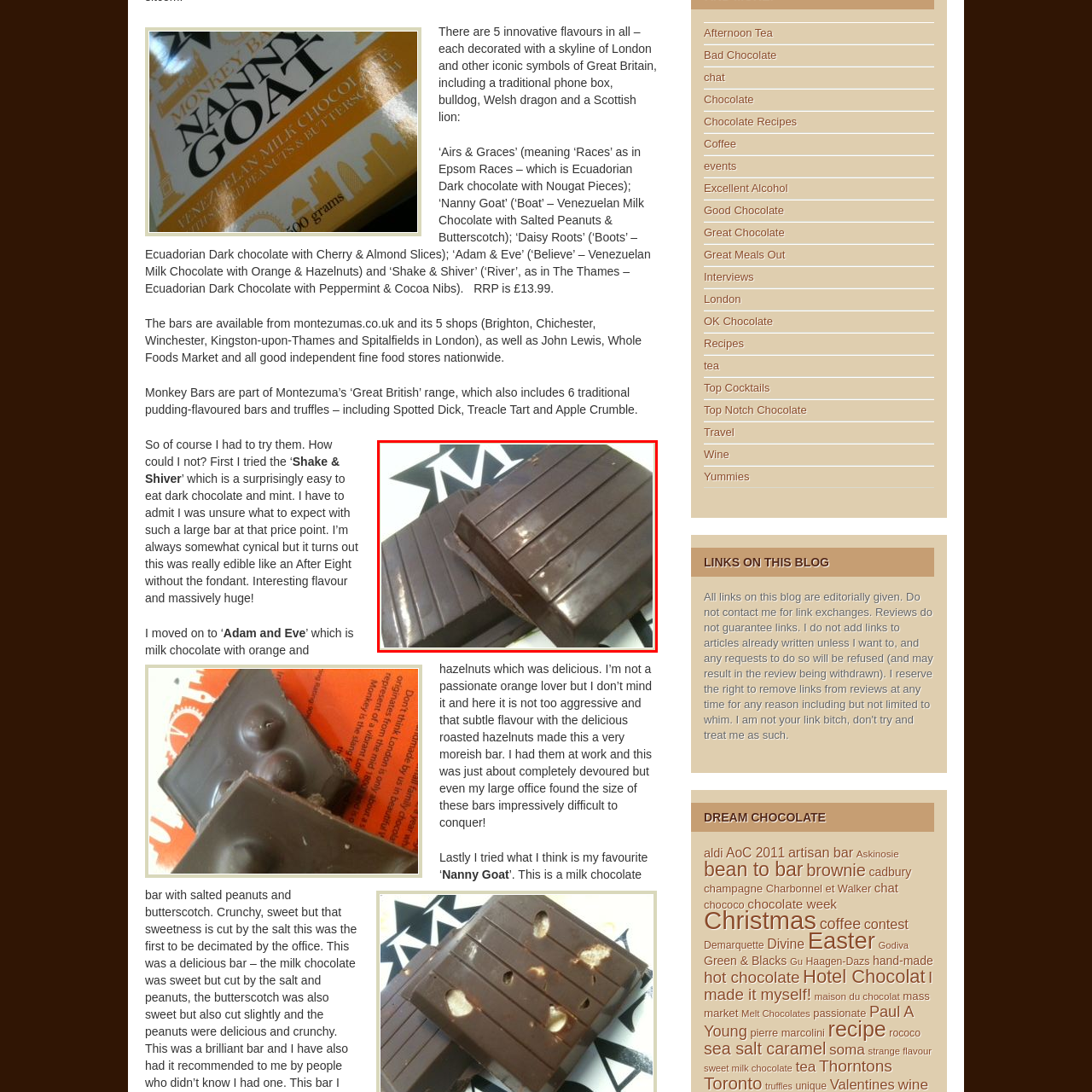Direct your attention to the part of the image marked by the red boundary and give a detailed response to the following question, drawing from the image: What is the inspiration behind the flavors in Montezuma's 'Great British' range?

The caption states that Montezuma's 'Great British' range is known for its innovative and delightful flavors that celebrate iconic symbols of British culture. This suggests that the inspiration behind the flavors is rooted in British heritage and cultural icons.